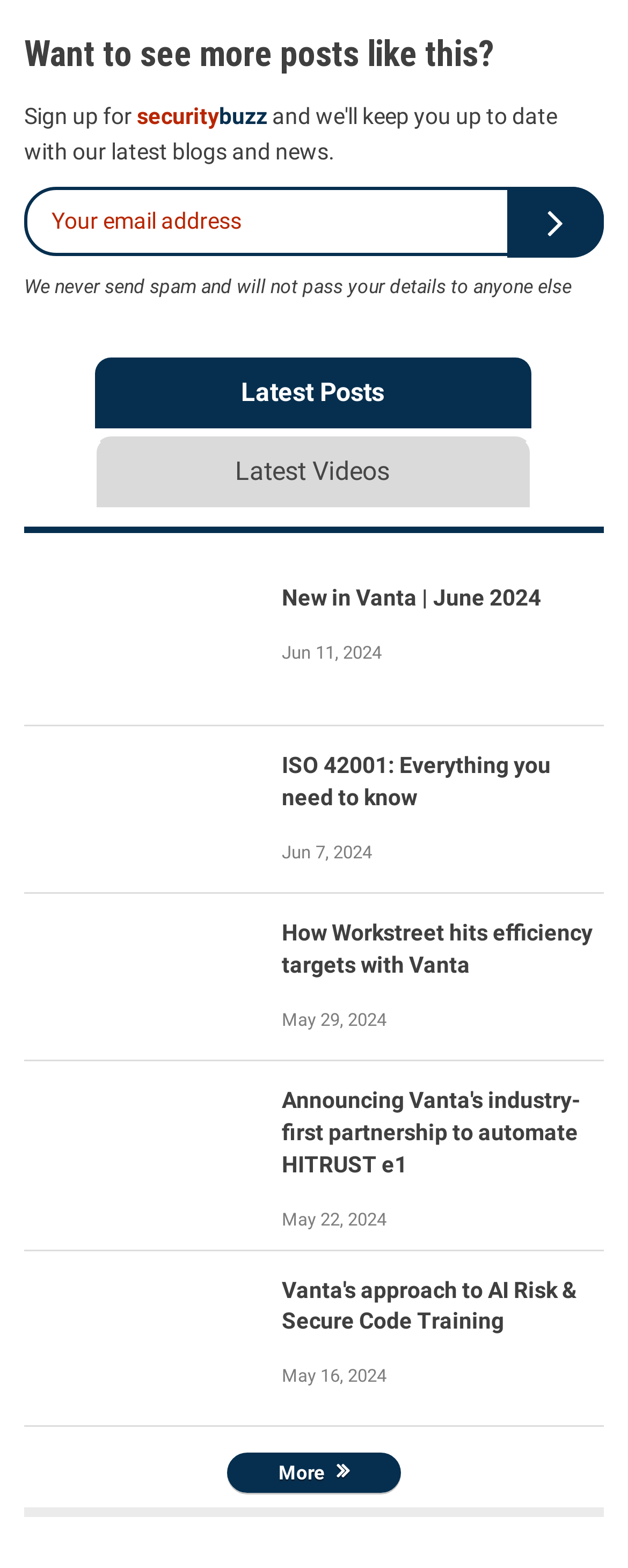Provide your answer to the question using just one word or phrase: What is the purpose of the 'Subscribe' button?

Subscribe to newsletter